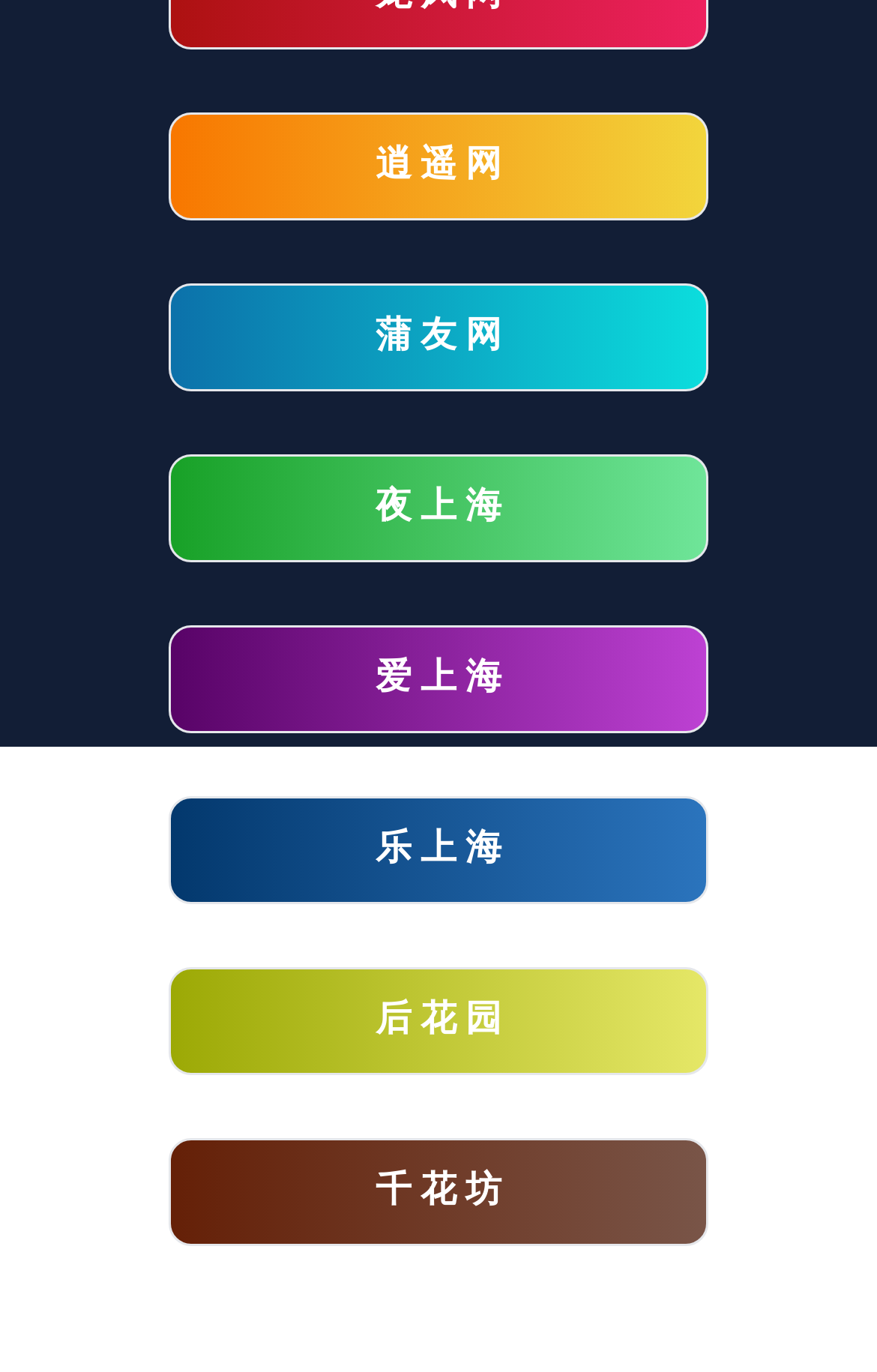Determine the bounding box coordinates in the format (top-left x, top-left y, bottom-right x, bottom-right y). Ensure all values are floating point numbers between 0 and 1. Identify the bounding box of the UI element described by: 蒲 友 网

[0.192, 0.207, 0.808, 0.285]